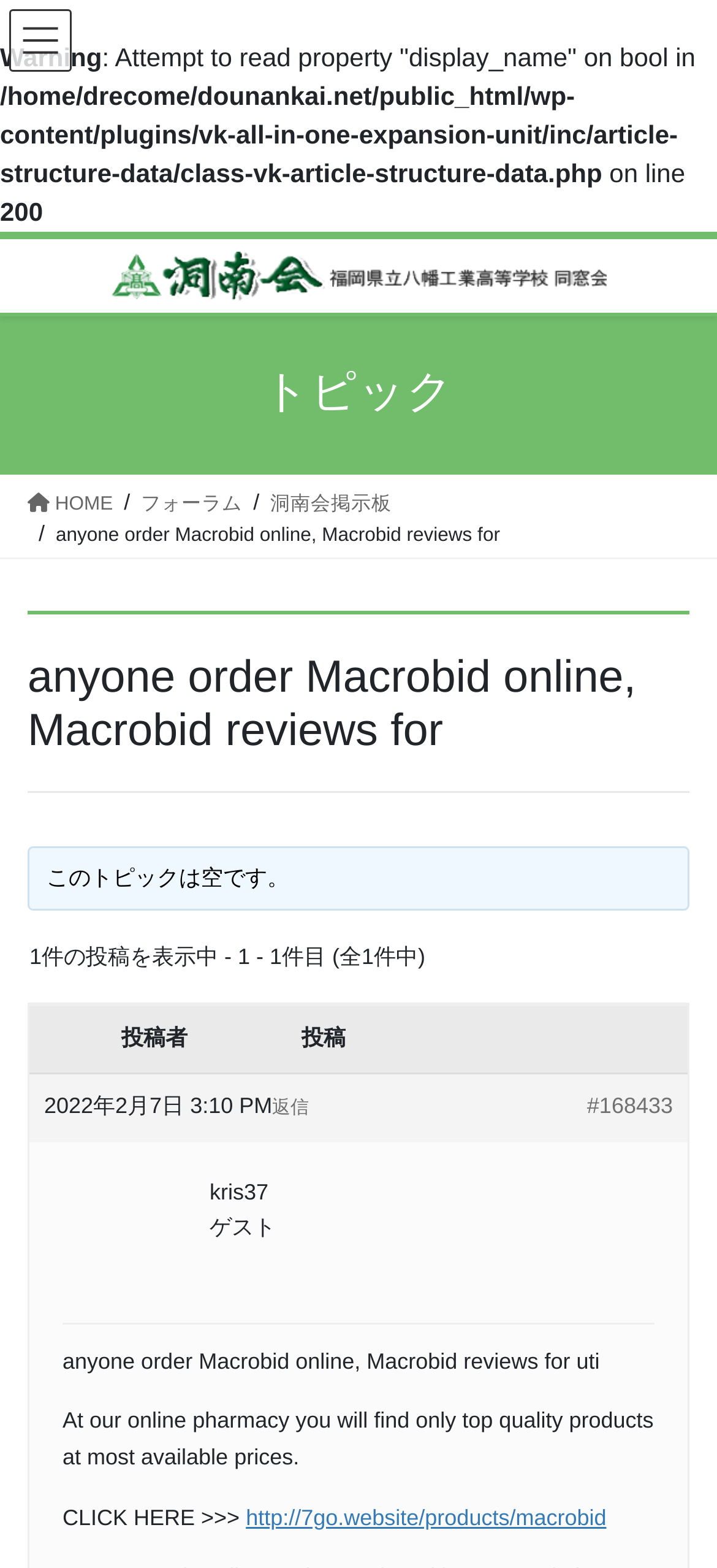Based on the element description "PAGE TOP", predict the bounding box coordinates of the UI element.

[0.877, 0.711, 0.98, 0.756]